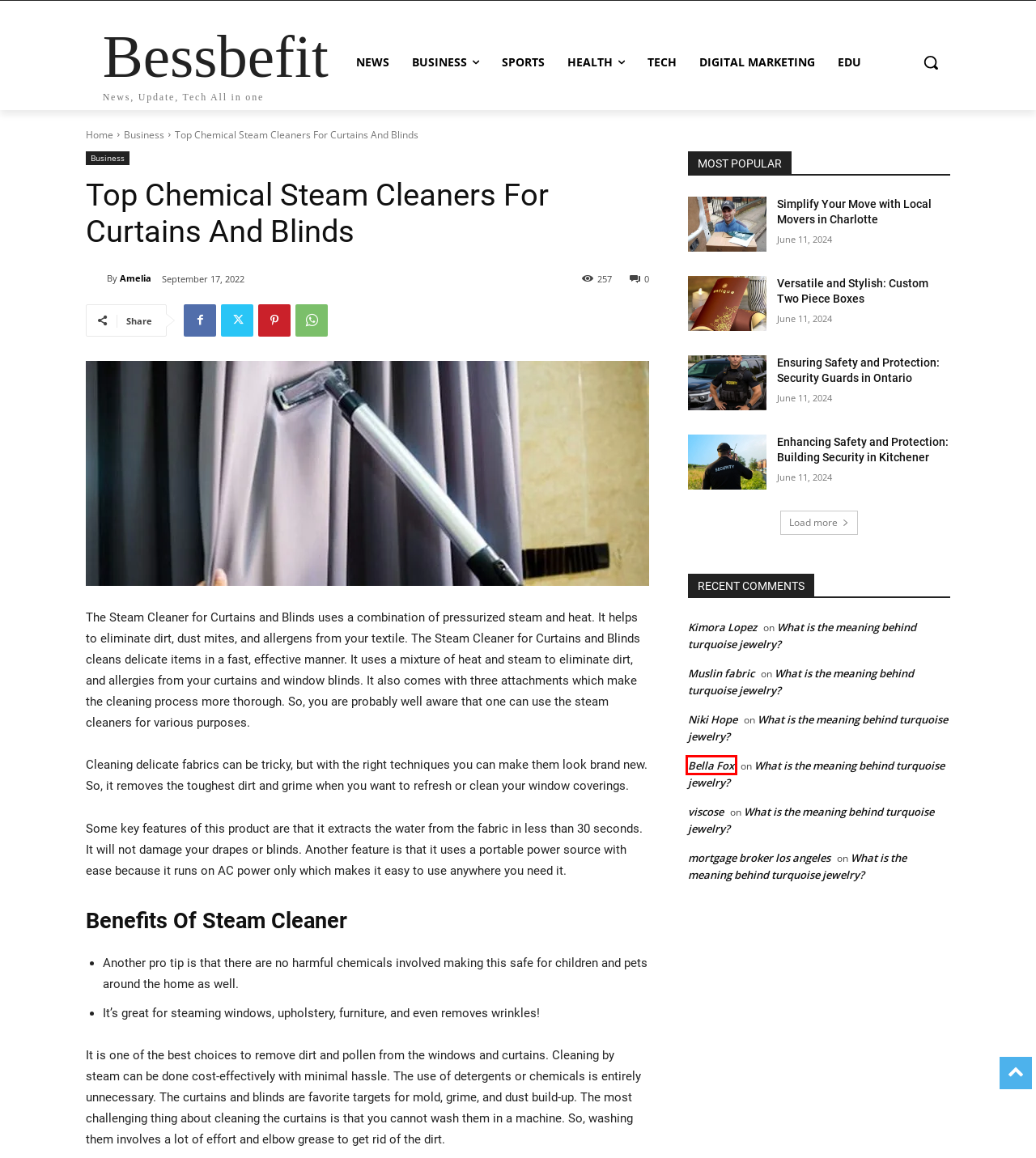Given a webpage screenshot with a UI element marked by a red bounding box, choose the description that best corresponds to the new webpage that will appear after clicking the element. The candidates are:
A. Health Archives - Bessbefit
B. Education Archives - Bessbefit
C. Digital Marketing Archives - Bessbefit
D. Muslin Fabric - Buy Premium Muslin Fabric Online at Rs. 479/Mtr
E. Versatile and Stylish: Custom Two Piece Boxes
F. Tech Archives - Bessbefit
G. Buy Fabric Online from India's #1 Online Fabric Store - Fabriclore
H. Enhancing Safety and Protection: Building Security in Kitchener

G